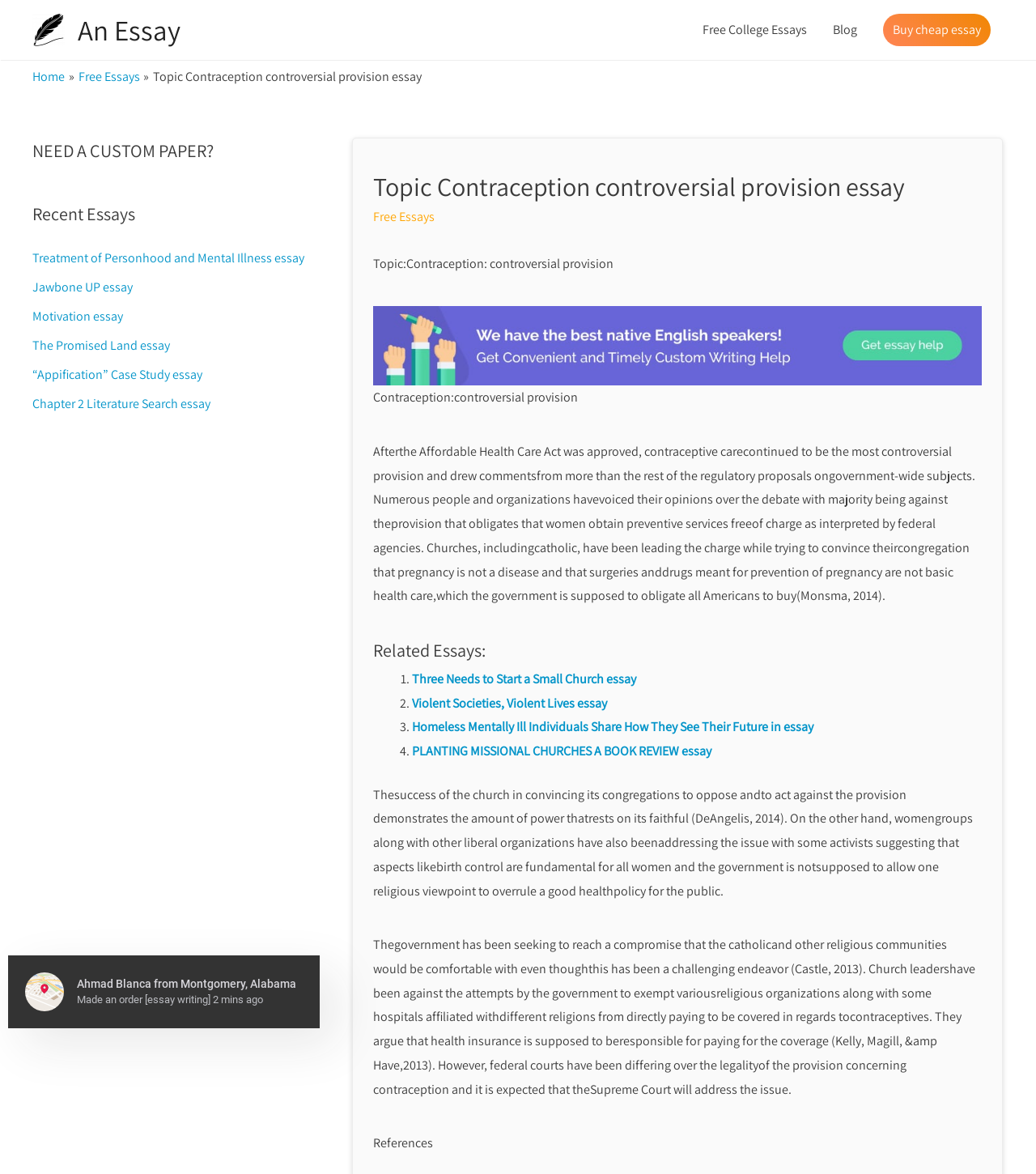What is the text of the webpage's headline?

Topic Contraception controversial provision essay